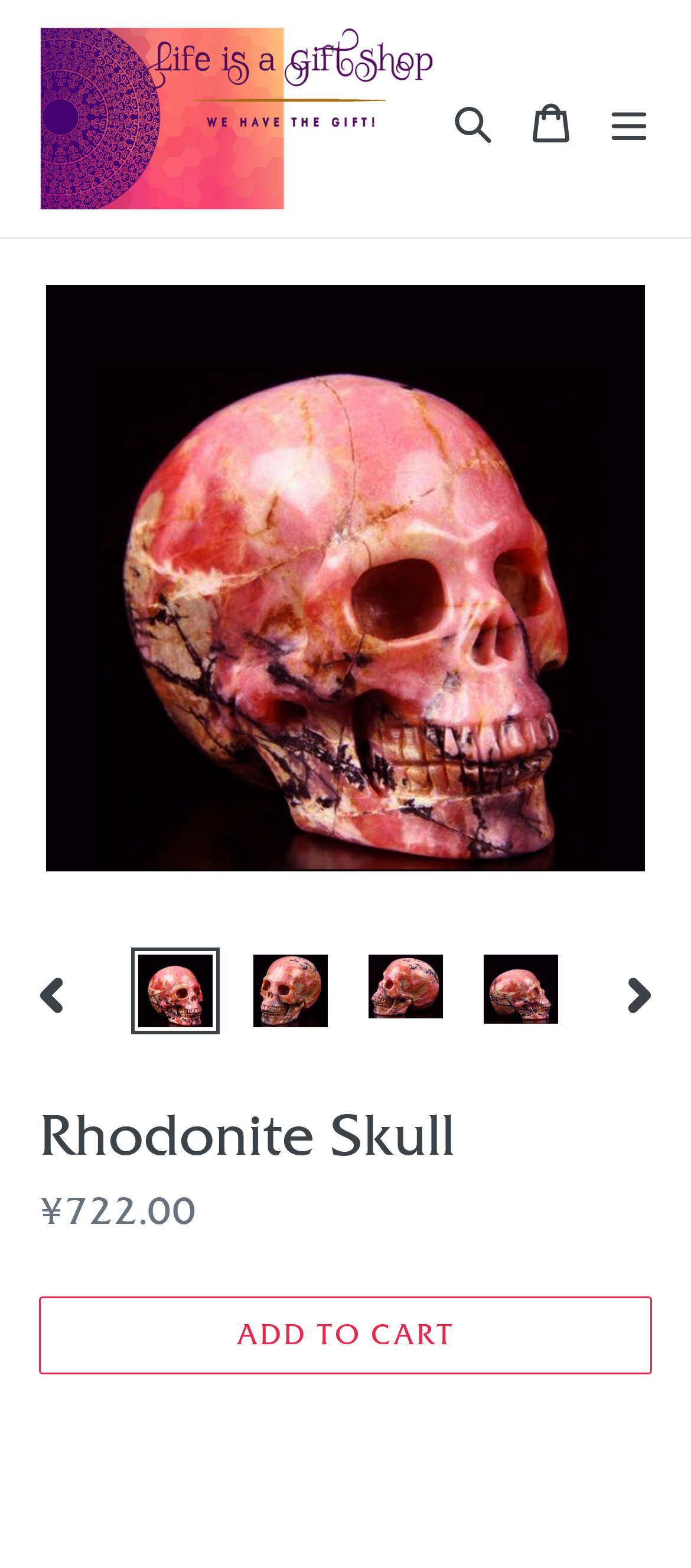Provide the bounding box coordinates of the area you need to click to execute the following instruction: "View cart".

[0.741, 0.049, 0.854, 0.102]